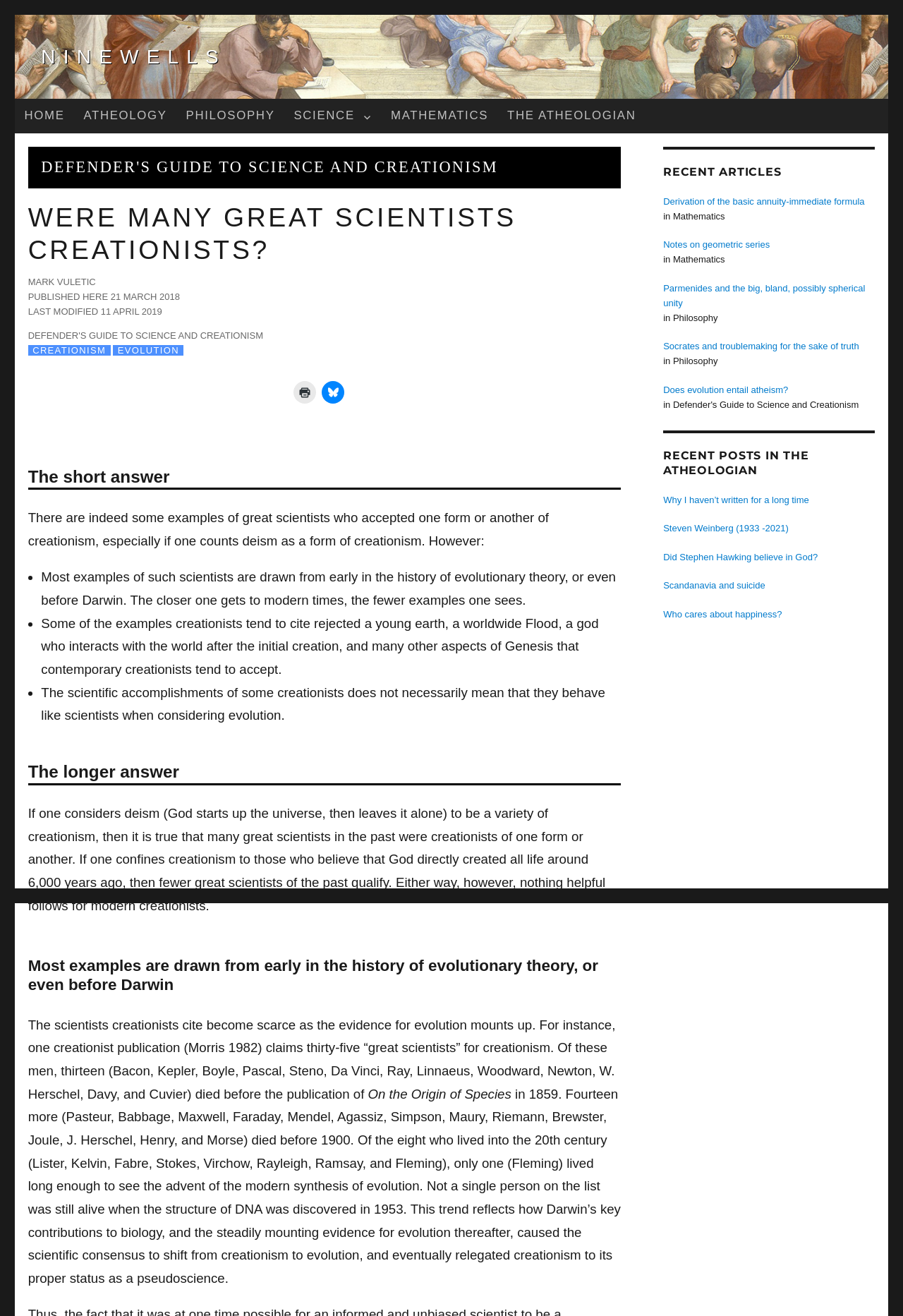Using the webpage screenshot, locate the HTML element that fits the following description and provide its bounding box: "Atheology".

[0.082, 0.075, 0.195, 0.101]